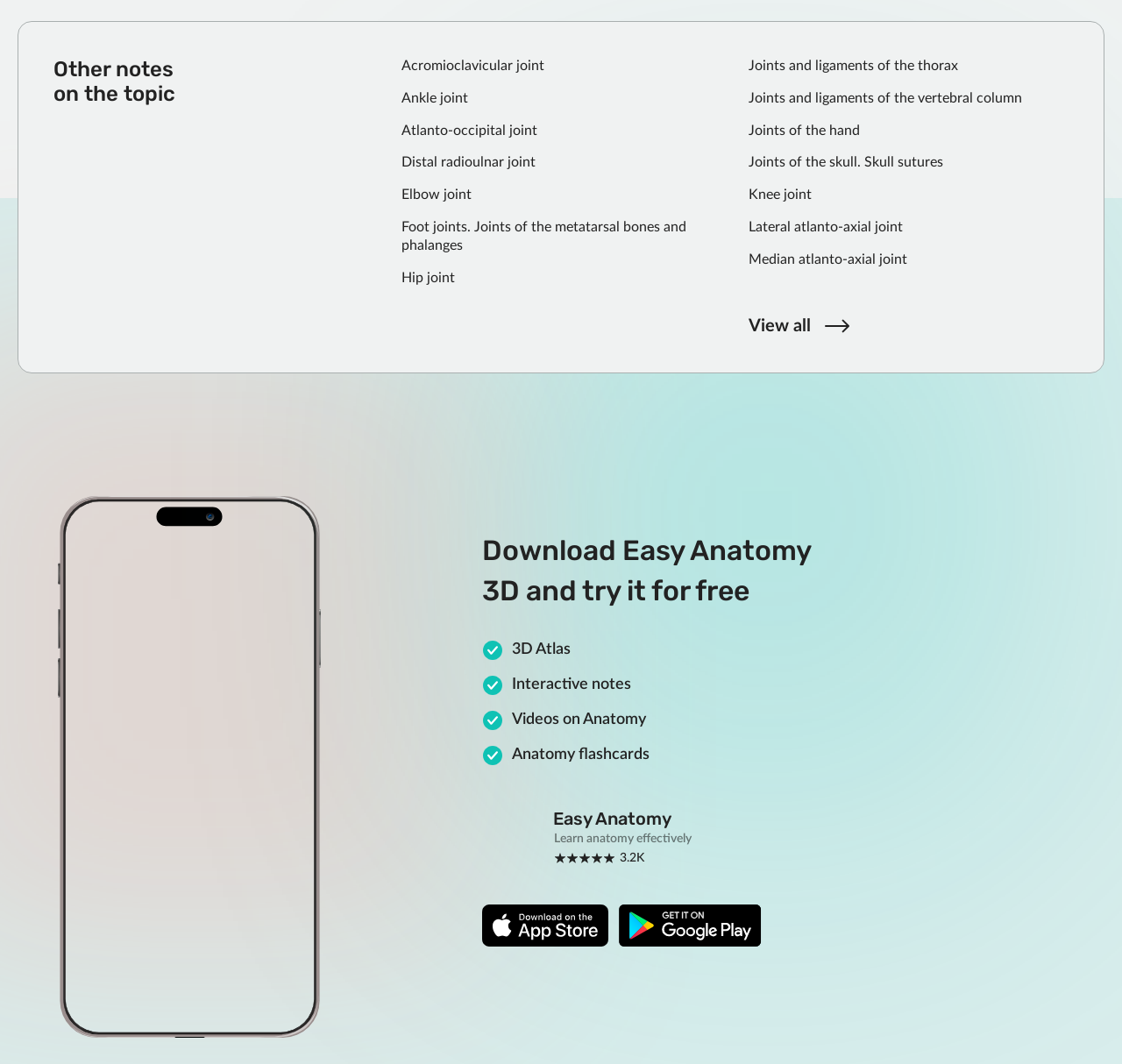Determine the bounding box for the HTML element described here: "Joints of the hand". The coordinates should be given as [left, top, right, bottom] with each number being a float between 0 and 1.

[0.667, 0.114, 0.767, 0.131]